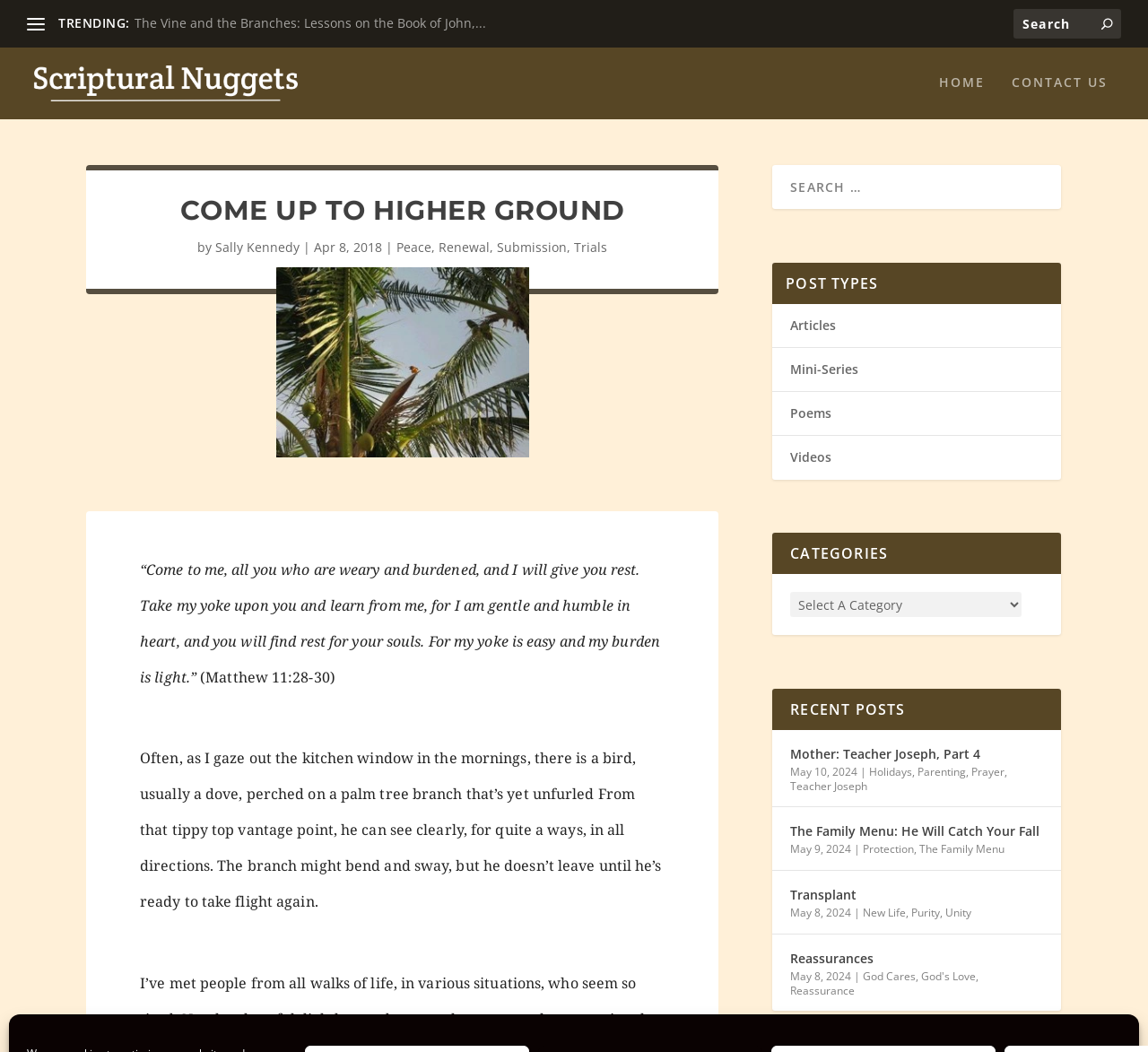Given the webpage screenshot and the description, determine the bounding box coordinates (top-left x, top-left y, bottom-right x, bottom-right y) that define the location of the UI element matching this description: name="s" placeholder="Search" title="Search for:"

[0.883, 0.009, 0.977, 0.037]